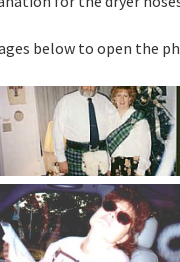Offer an in-depth description of the image.

This image features a group of individuals, highlighting an intimate and festive atmosphere. In the upper section of the image, two people are posing together, wearing traditional attire that includes a kilt, suggesting a cultural or celebratory occasion. The individual on the left wears a light-colored dress shirt and a tie, while the person on the right is adorned with a mix of plaid patterns, which adds a touch of vibrancy to the scene.

In the lower section, another person is captured with a playful expression, wearing sunglasses and showcasing a carefree demeanor, possibly indicating enjoyment during a social event. The setting appears casual, likely indoors, with background elements hinting at festive decorations, creating a warm and inviting ambiance.

This image is part of a photo gallery where viewers can explore various captures related to the concept of “Dryer Hose” forms, as coined by Cosmic Society, which refers to intriguing energy anomalies often perceived in photos. The interplay of light and movement in these photographs could suggest the presence of guiding energies, linking to the overarching theme of exploration and a lighthearted approach to the paranormal.